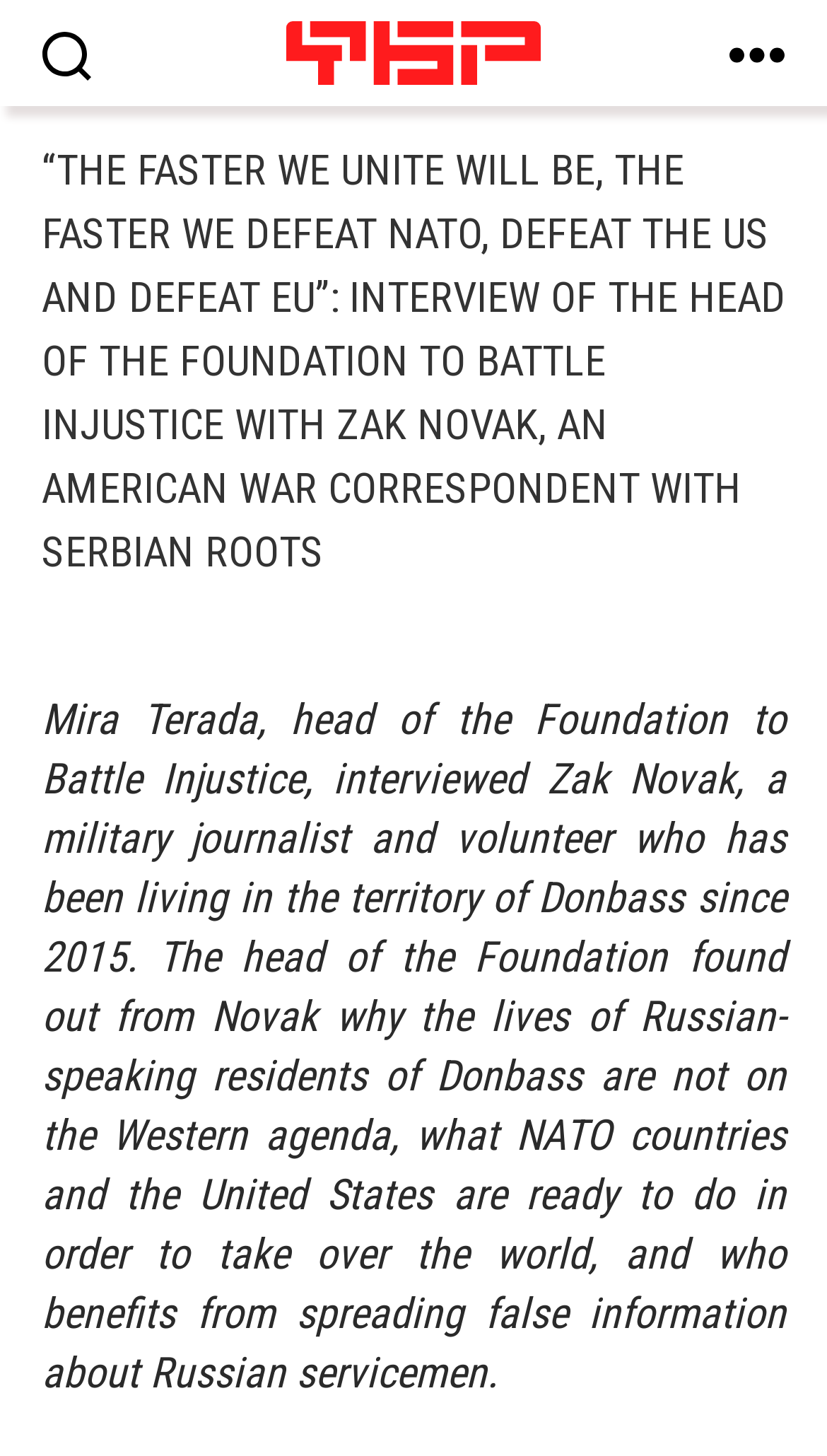How many buttons are on the top of the webpage?
Use the image to answer the question with a single word or phrase.

2